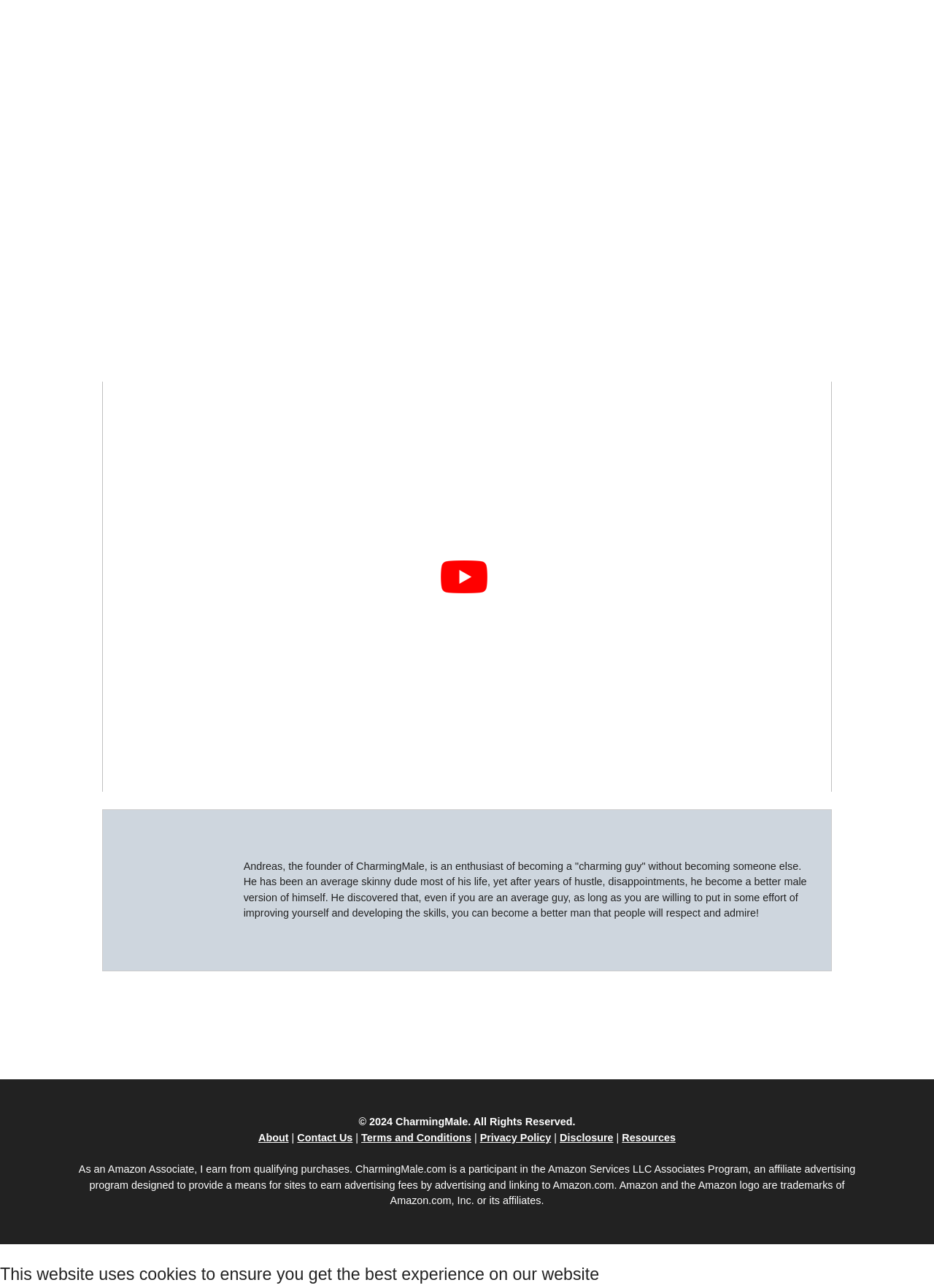Bounding box coordinates are specified in the format (top-left x, top-left y, bottom-right x, bottom-right y). All values are floating point numbers bounded between 0 and 1. Please provide the bounding box coordinate of the region this sentence describes: Terms and Conditions

[0.387, 0.879, 0.505, 0.888]